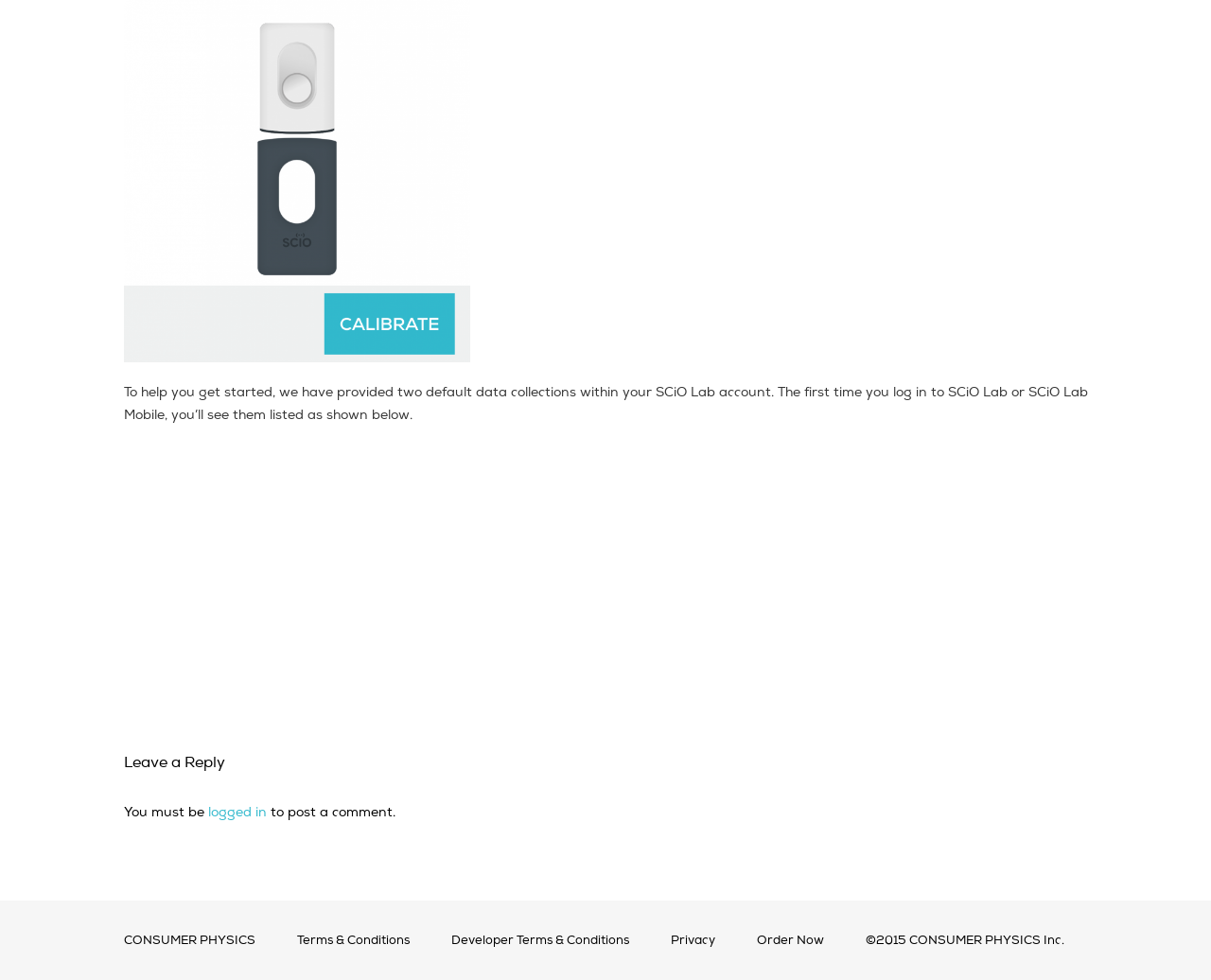Please identify the bounding box coordinates of the element that needs to be clicked to perform the following instruction: "Click to calibrate screen".

[0.102, 0.359, 0.388, 0.374]